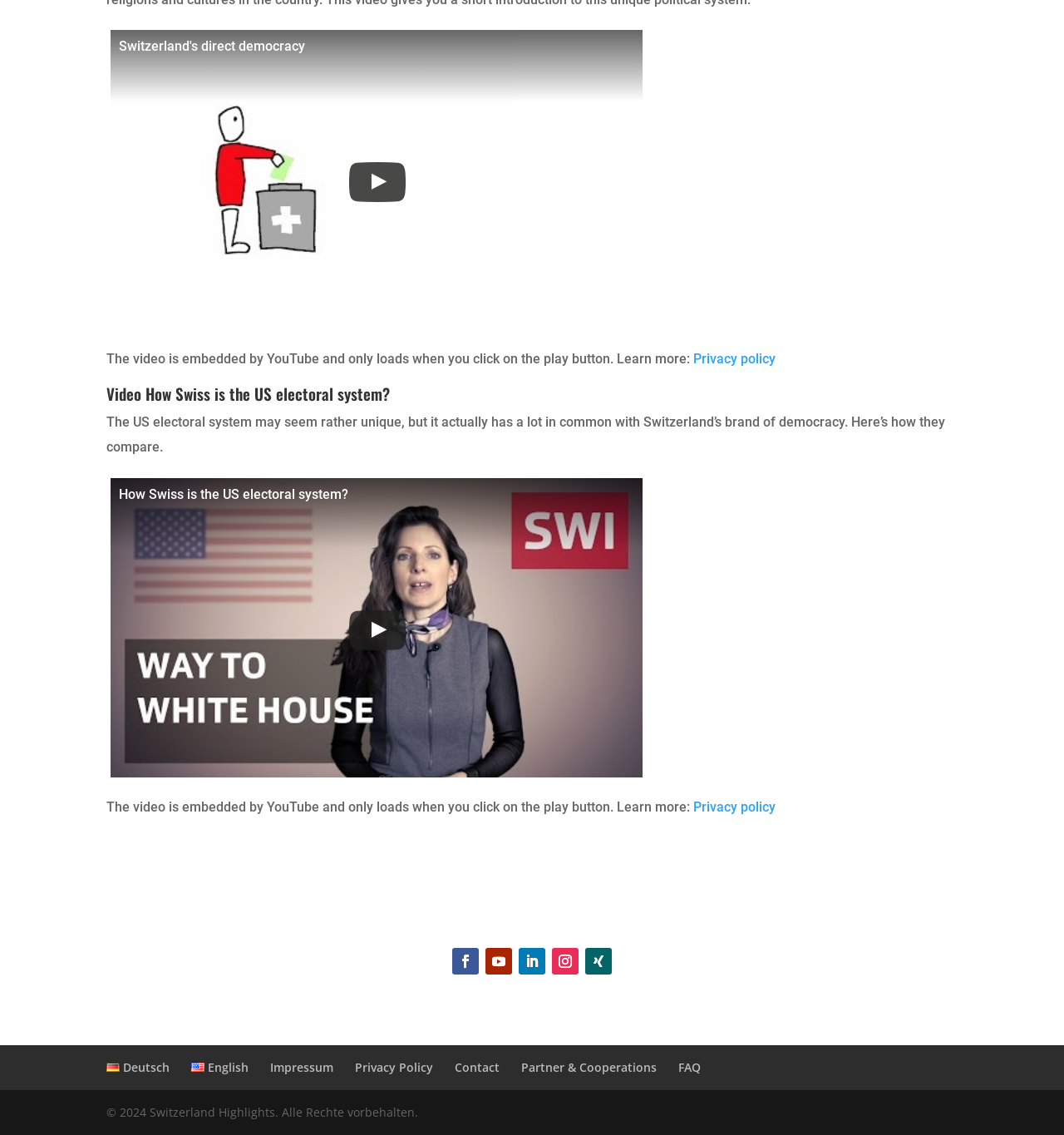Determine the bounding box coordinates of the UI element that matches the following description: "Privacy policy". The coordinates should be four float numbers between 0 and 1 in the format [left, top, right, bottom].

[0.652, 0.704, 0.729, 0.718]